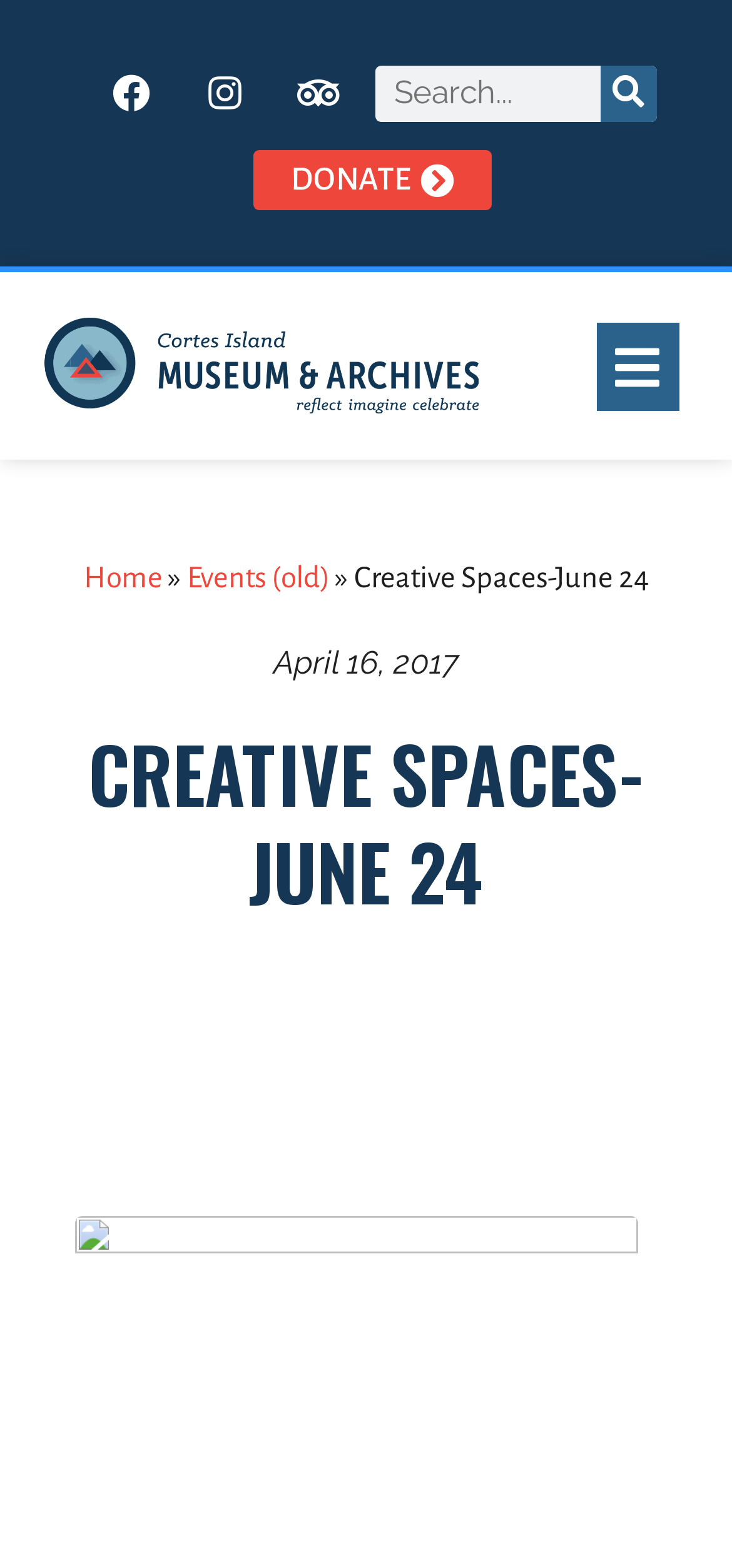Specify the bounding box coordinates of the element's region that should be clicked to achieve the following instruction: "Donate to the museum". The bounding box coordinates consist of four float numbers between 0 and 1, in the format [left, top, right, bottom].

[0.346, 0.096, 0.672, 0.134]